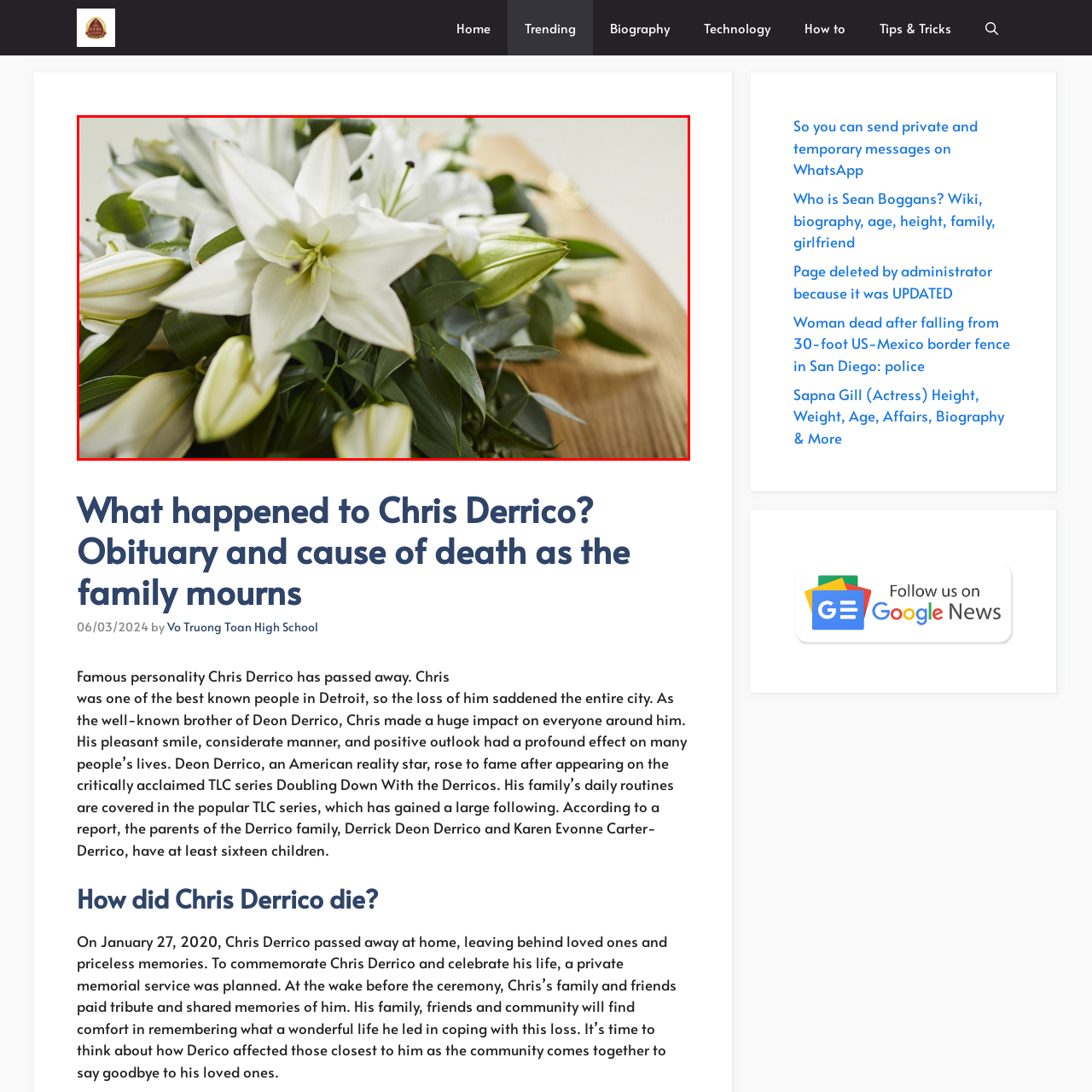Pay attention to the image highlighted by the red border, What is the emotional tone conveyed by the lilies? Please give a one-word or short phrase answer.

Serenity and remembrance